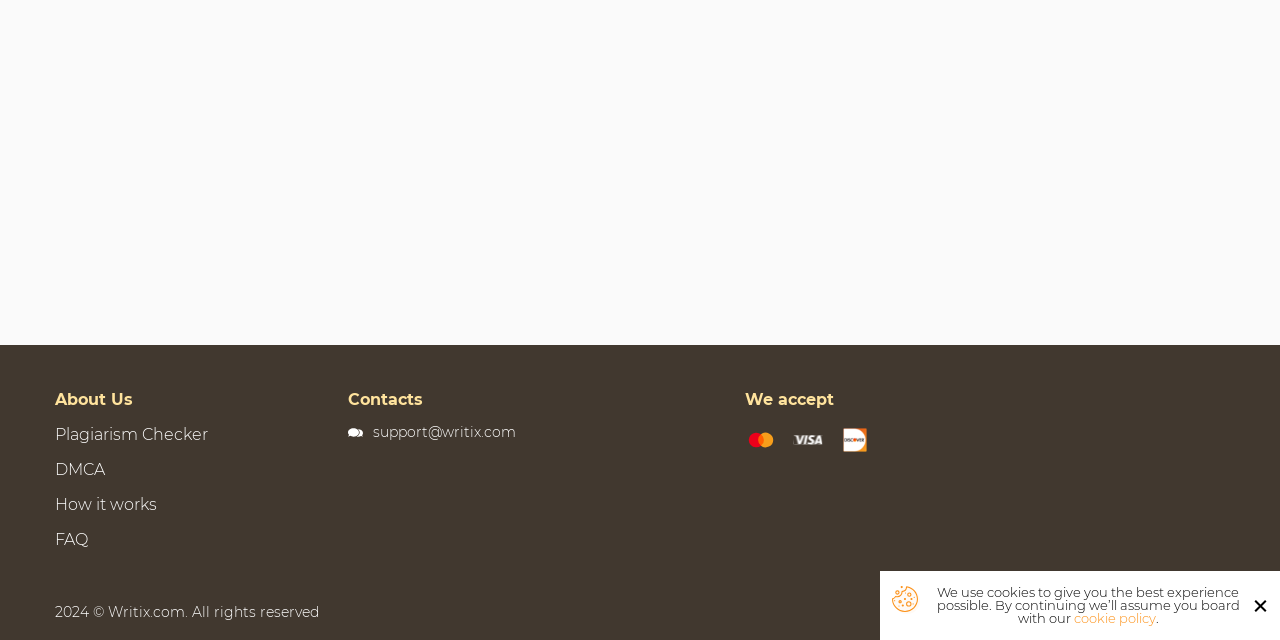Please specify the bounding box coordinates in the format (top-left x, top-left y, bottom-right x, bottom-right y), with values ranging from 0 to 1. Identify the bounding box for the UI component described as follows: Terms of Use

[0.886, 0.938, 0.957, 0.977]